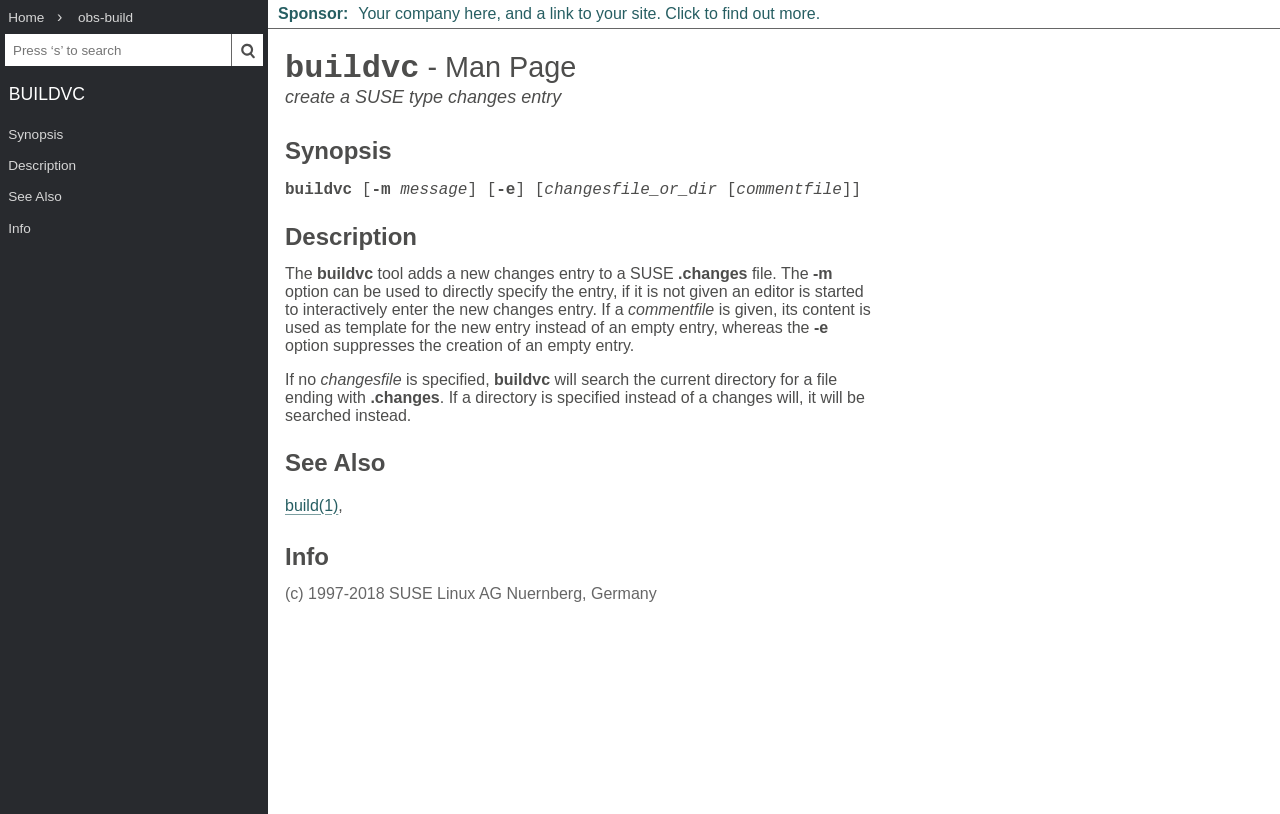What is the name of the related command mentioned in the See Also section?
From the image, provide a succinct answer in one word or a short phrase.

build